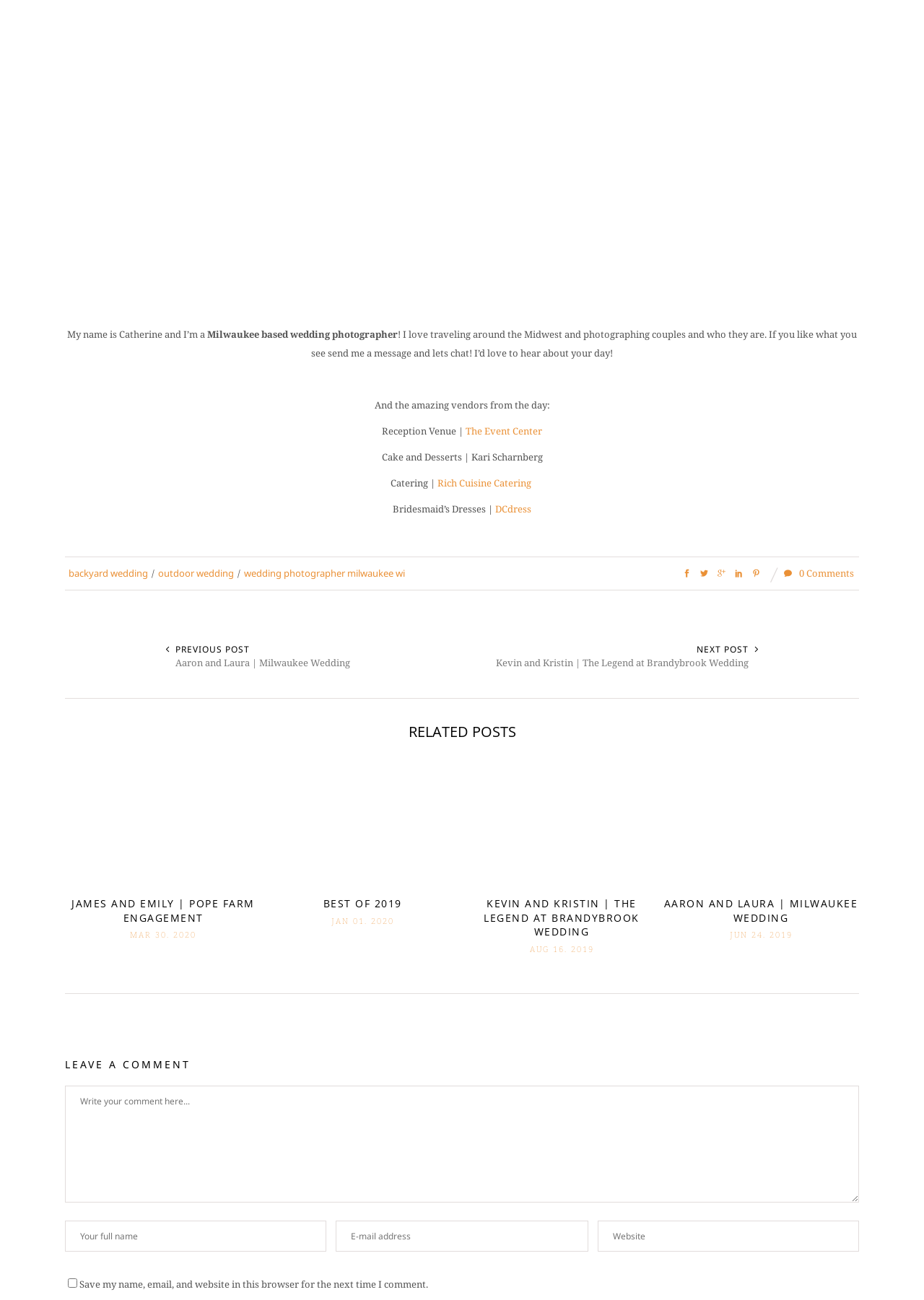From the details in the image, provide a thorough response to the question: What is the reception venue?

The reception venue is listed under 'And the amazing vendors from the day:' section, where it is mentioned as 'Reception Venue | The Event Center'.